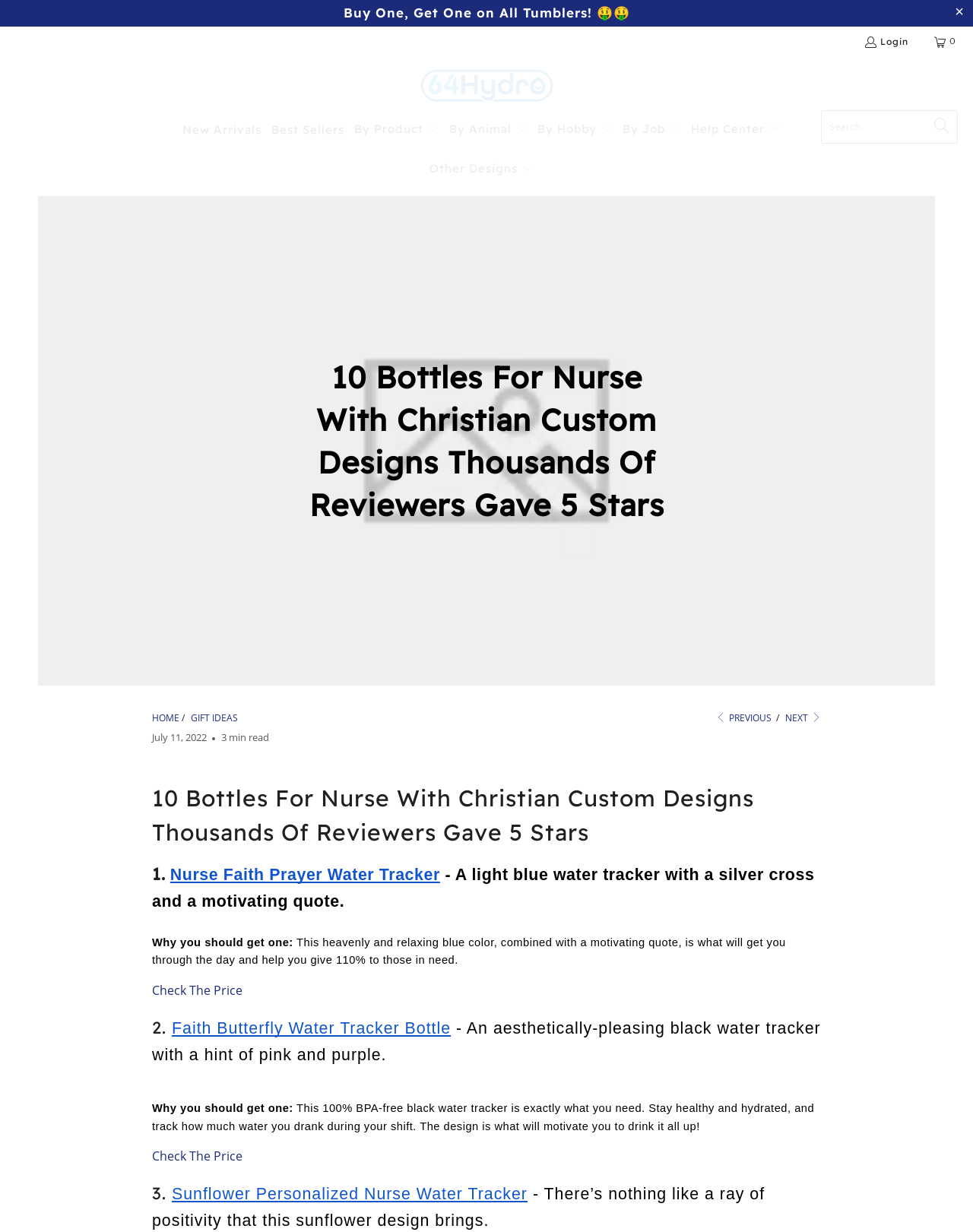Please respond to the question with a concise word or phrase:
What is the color of the water tracker mentioned in the first product description?

Light blue